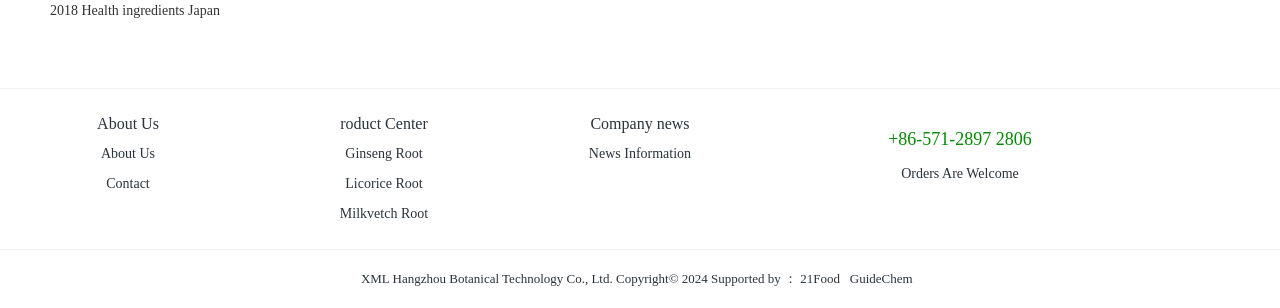Use a single word or phrase to answer the following:
What is the phone number?

+86-571-2897 2806